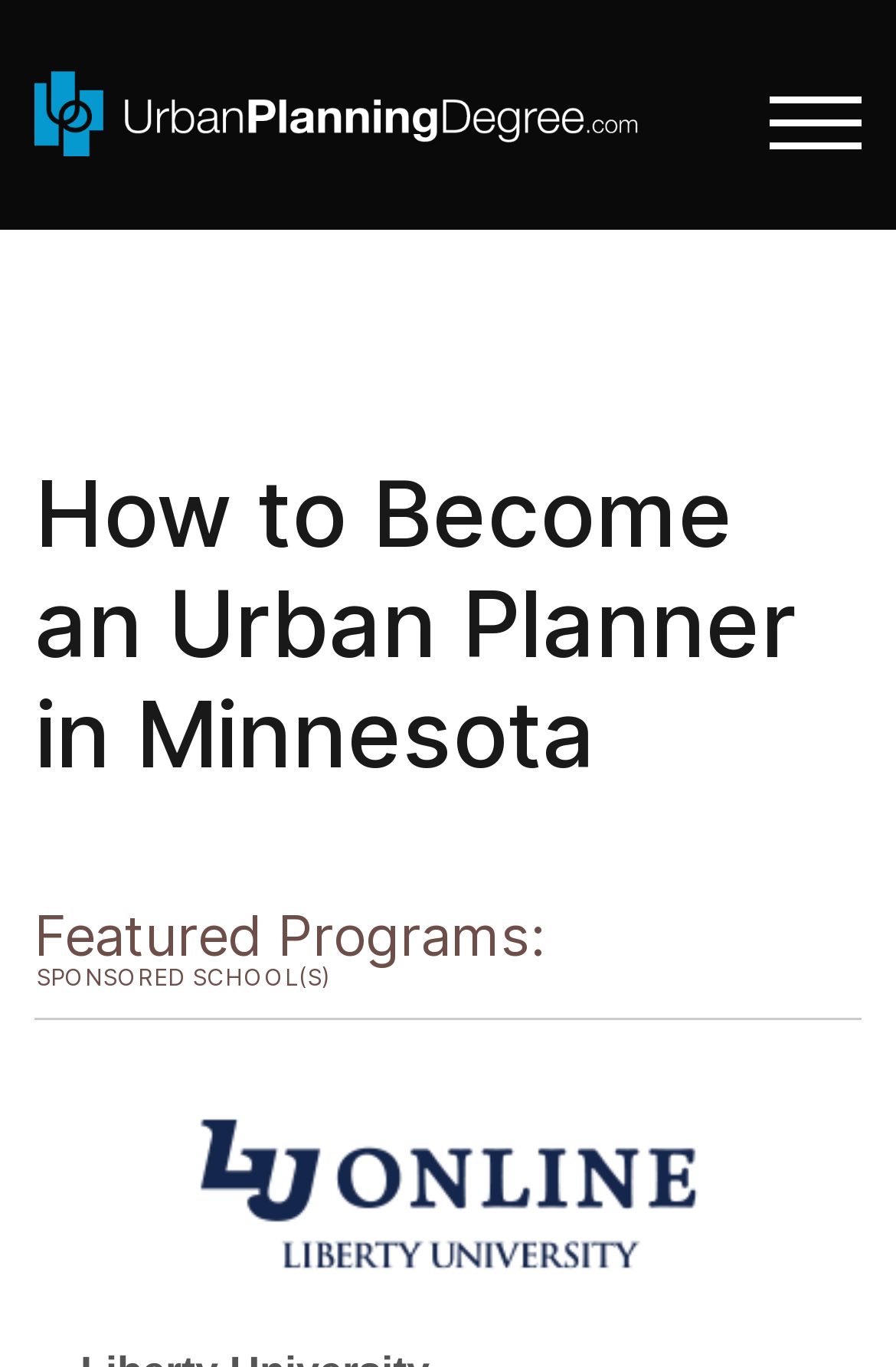Given the element description "Toggle mobile menu" in the screenshot, predict the bounding box coordinates of that UI element.

[0.859, 0.061, 0.962, 0.111]